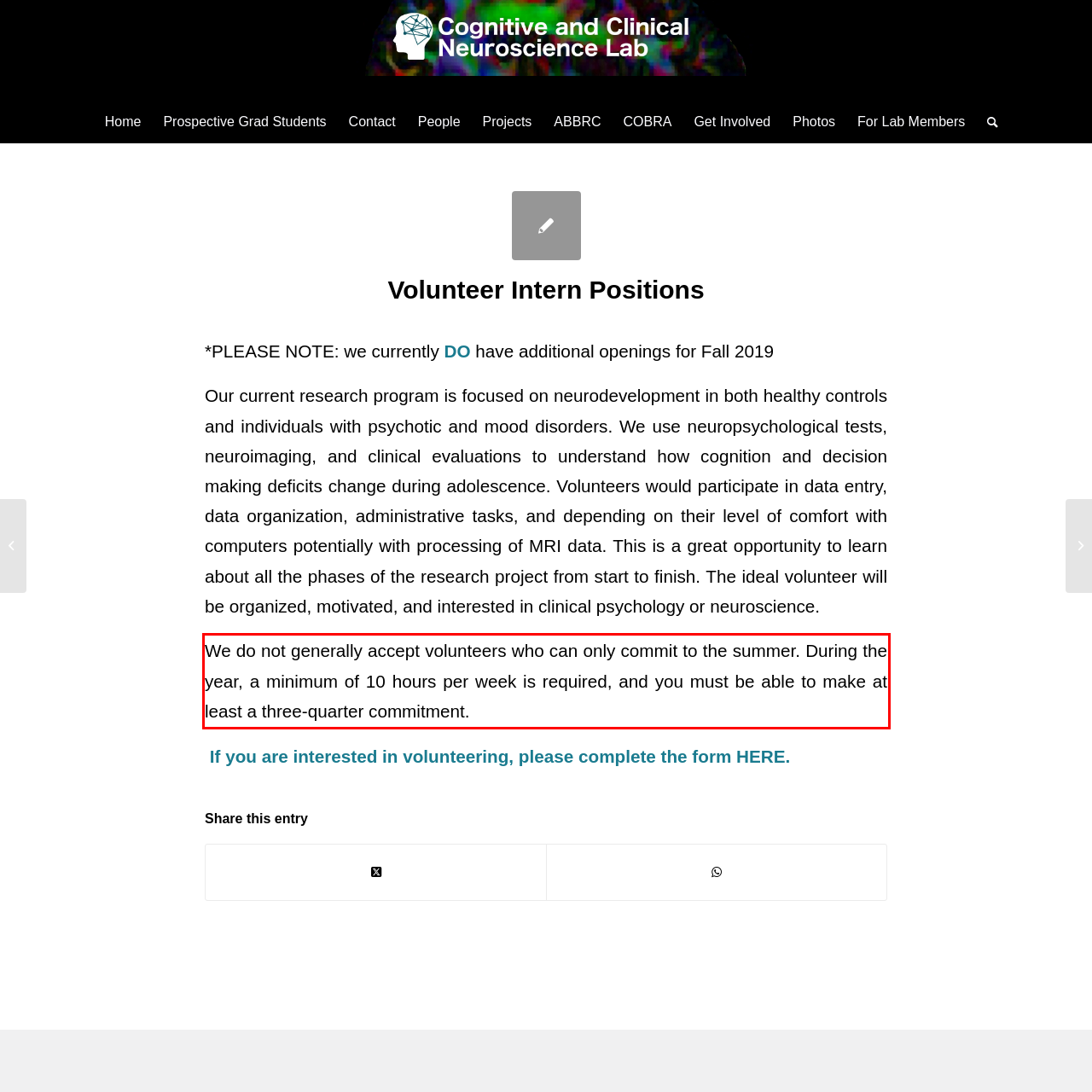With the given screenshot of a webpage, locate the red rectangle bounding box and extract the text content using OCR.

We do not generally accept volunteers who can only commit to the summer. During the year, a minimum of 10 hours per week is required, and you must be able to make at least a three-quarter commitment.